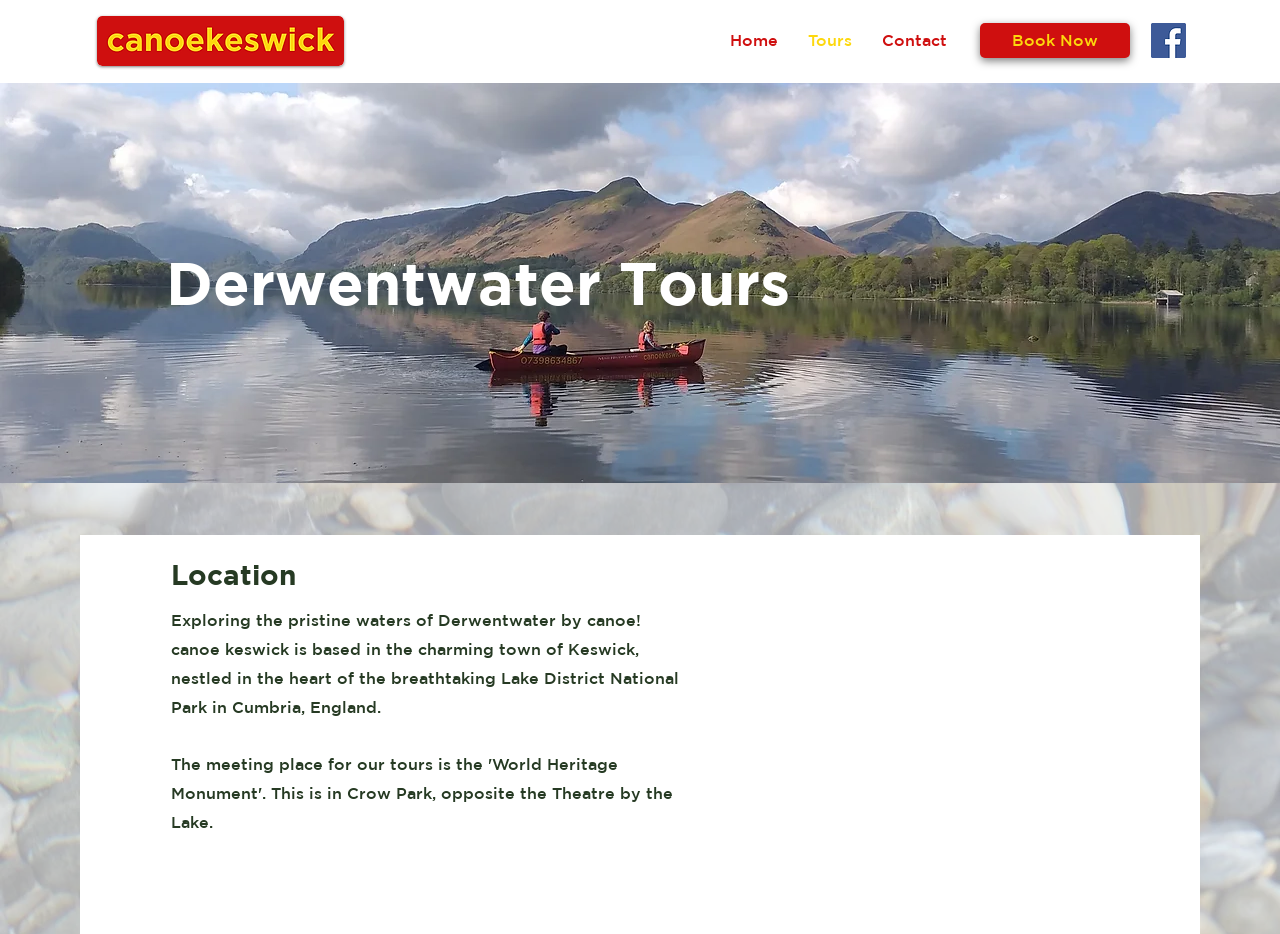Based on the element description "aria-label="Facebook Canoe Keswick"", predict the bounding box coordinates of the UI element.

[0.899, 0.025, 0.927, 0.062]